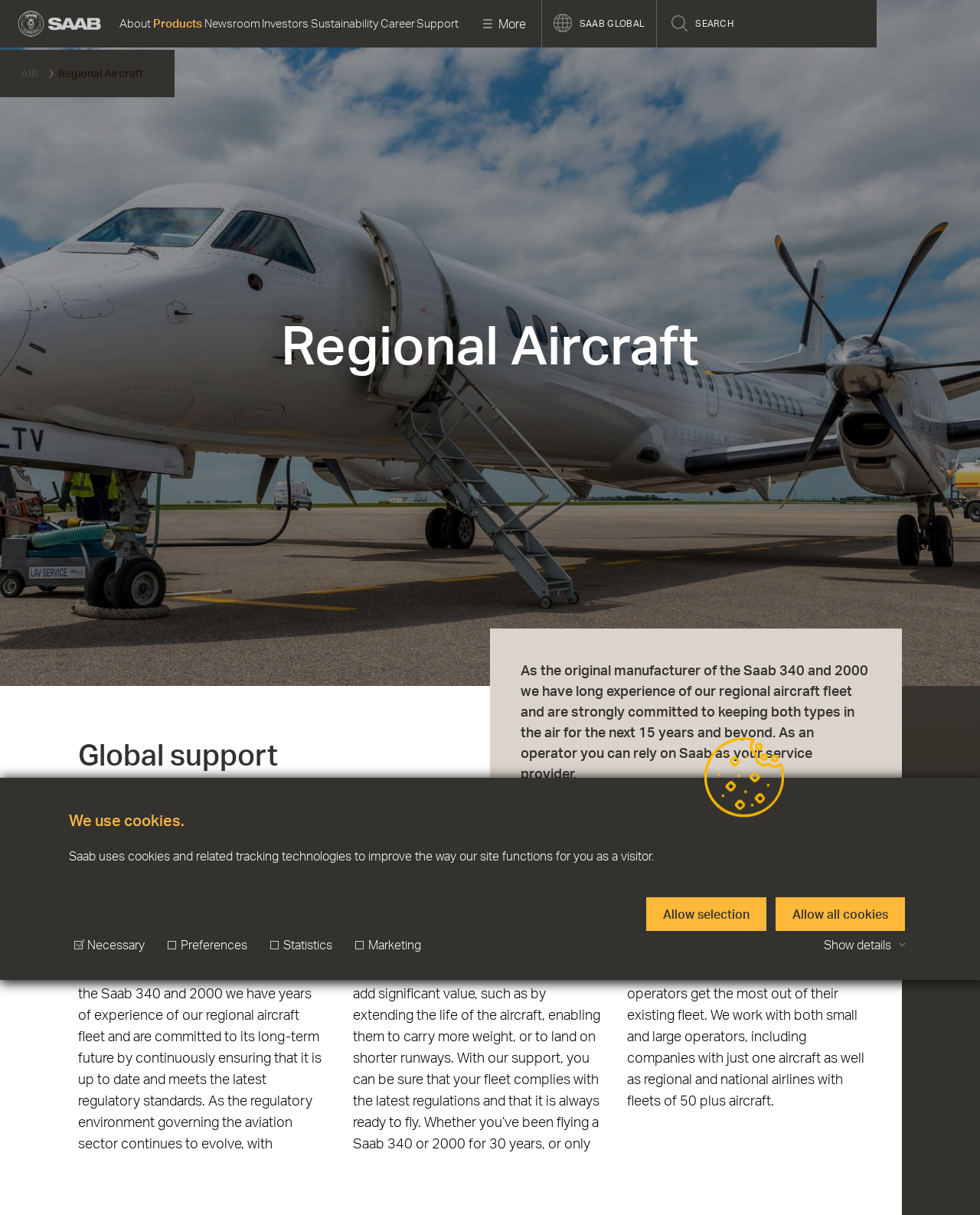How many main categories are there in the 'Products' section?
Using the image, provide a detailed and thorough answer to the question.

I determined the answer by examining the 'Products' section, which lists four main categories: Air, Land, Naval, and Security.